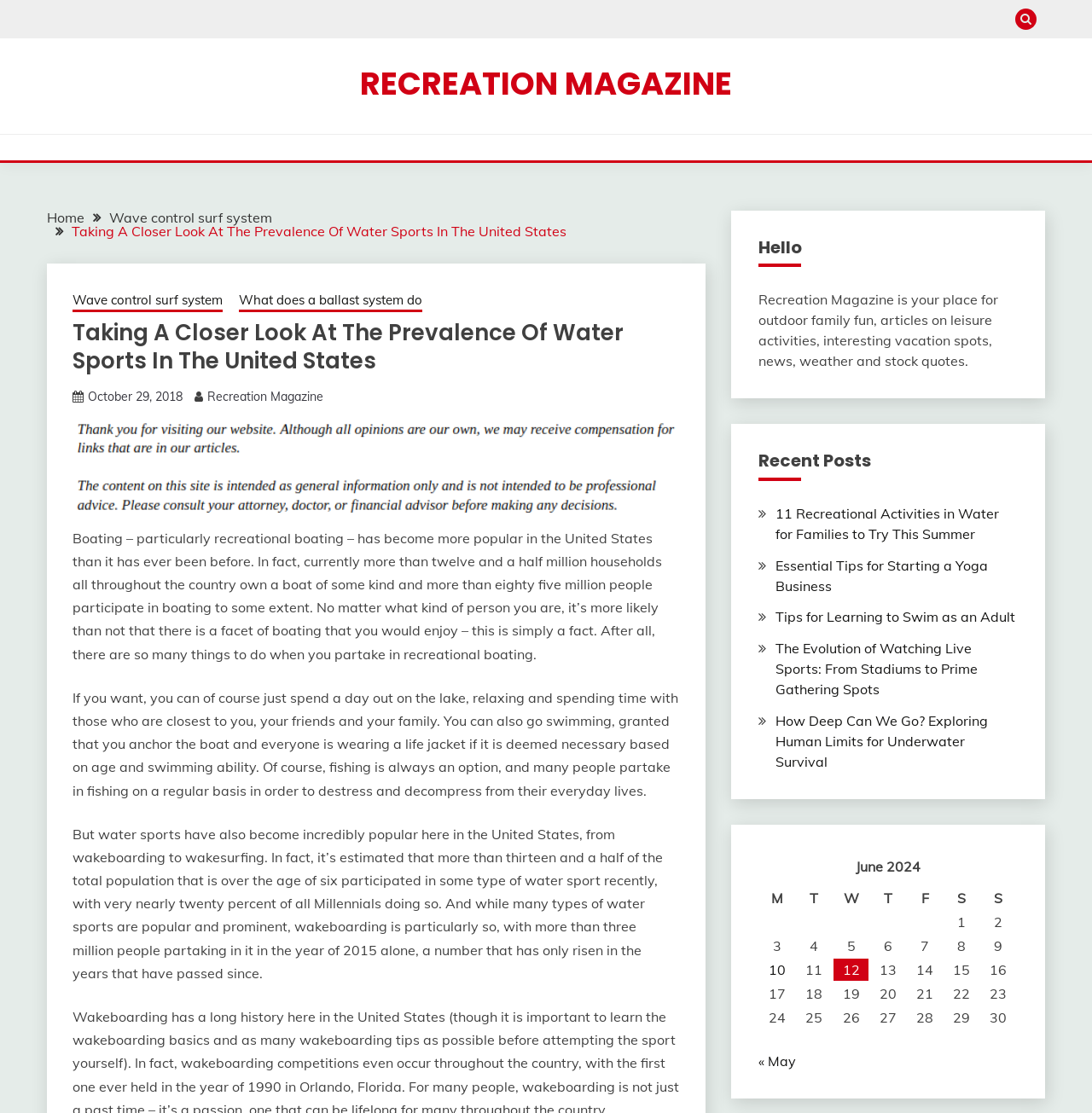Locate the bounding box coordinates of the area you need to click to fulfill this instruction: 'Navigate to the previous month'. The coordinates must be in the form of four float numbers ranging from 0 to 1: [left, top, right, bottom].

[0.694, 0.946, 0.729, 0.961]